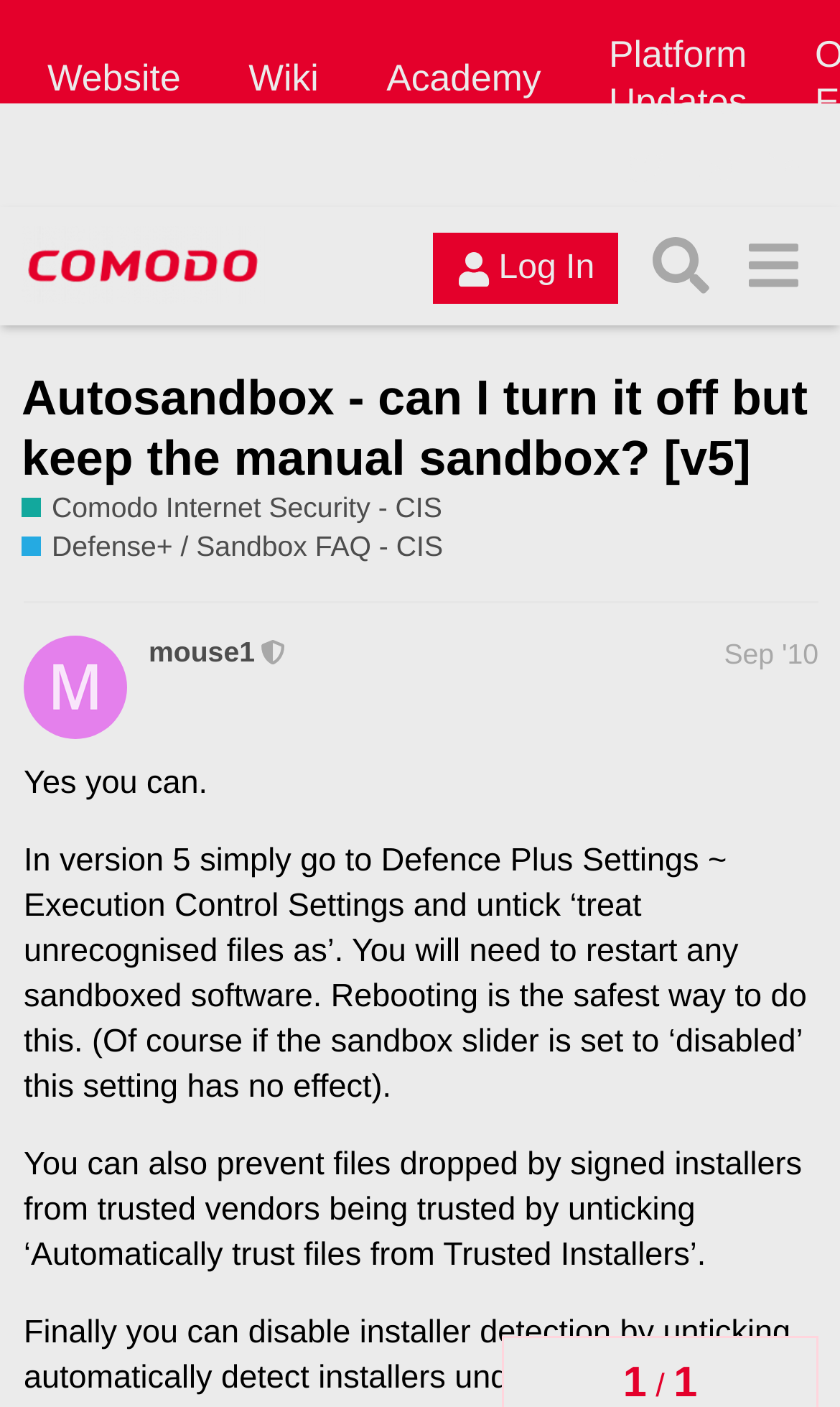Offer a meticulous description of the webpage's structure and content.

The webpage appears to be a forum discussion thread from the Comodo Internet Security (CIS) forum. At the top, there are several links to different sections of the website, including the website, wiki, academy, and platform updates. Below these links, there is a header section with a link to the Comodo Forum and a login button.

The main content of the page is a discussion thread with a heading that reads "Autosandbox - can I turn it off but keep the manual sandbox? [v5]". Below the heading, there are links to related topics, including Comodo Internet Security - CIS, Defense+ / Sandbox FAQ - CIS, and a generic text that says "Check these post first before requesting help!".

The main discussion thread starts with a post from a moderator, identified as "mouse1", who posted on September 10, 2010. The post contains three paragraphs of text, with the first paragraph stating "Yes you can." and providing instructions on how to turn off autosandbox in version 5. The second paragraph explains the need to restart sandboxed software after making the change. The third paragraph provides additional information on preventing files dropped by signed installers from trusted vendors from being trusted.

There are no images on the page, except for a small icon next to the Comodo Forum link. The layout is simple and easy to follow, with clear headings and concise text.